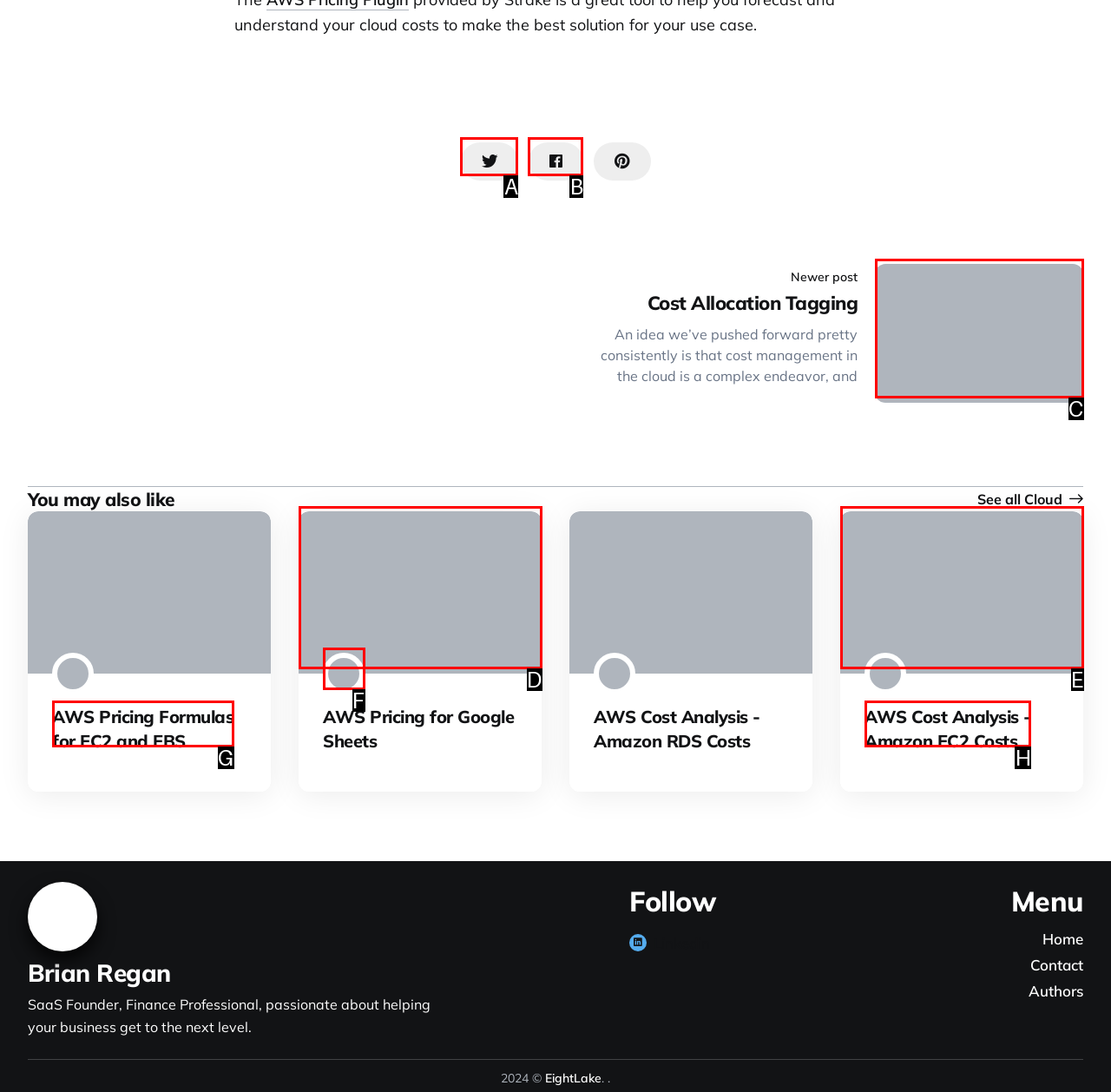Identify the option that best fits this description: Pop N Paint
Answer with the appropriate letter directly.

None